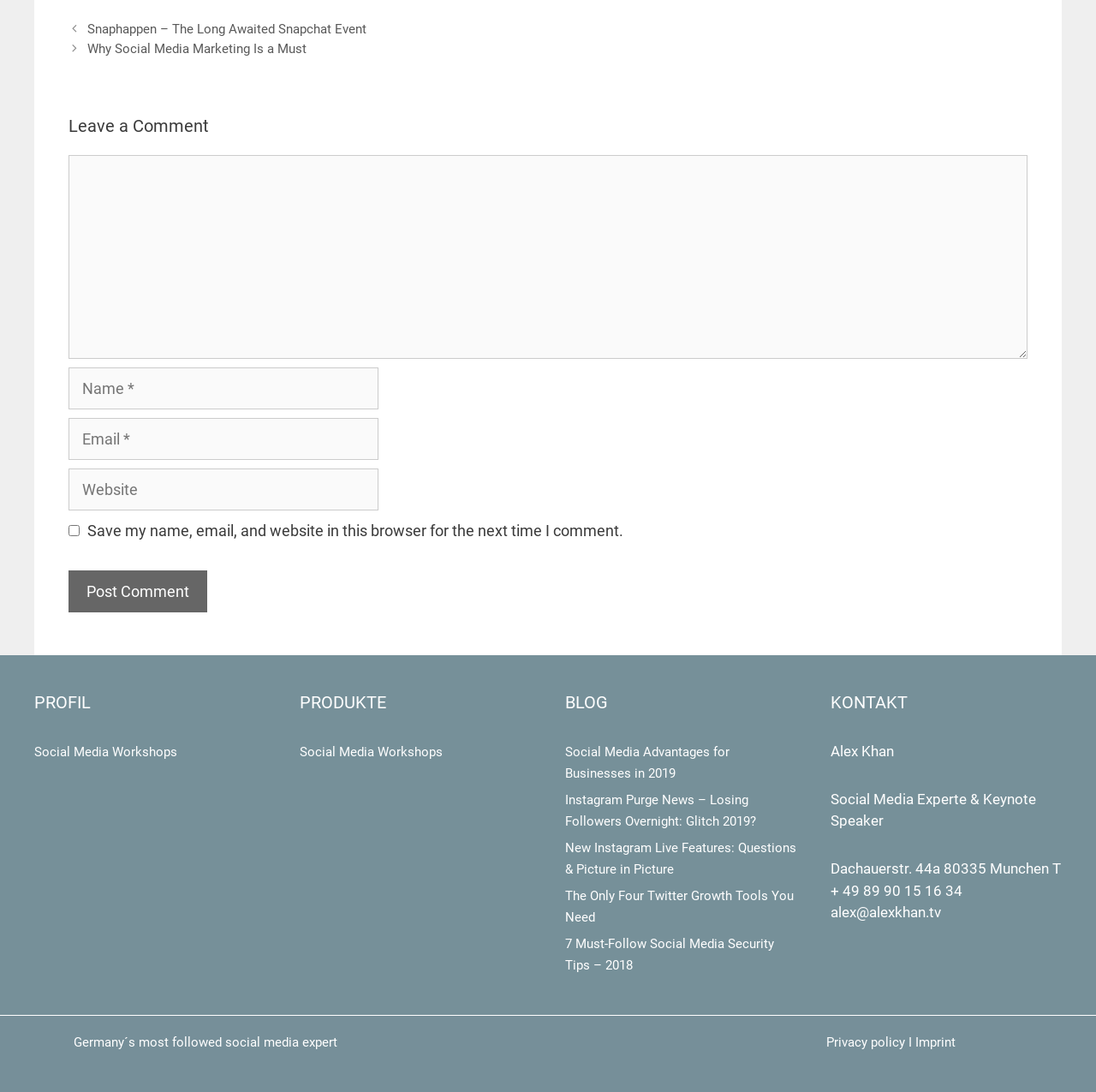Identify the bounding box coordinates of the specific part of the webpage to click to complete this instruction: "Read about Social Media Advantages for Businesses in 2019".

[0.516, 0.681, 0.666, 0.715]